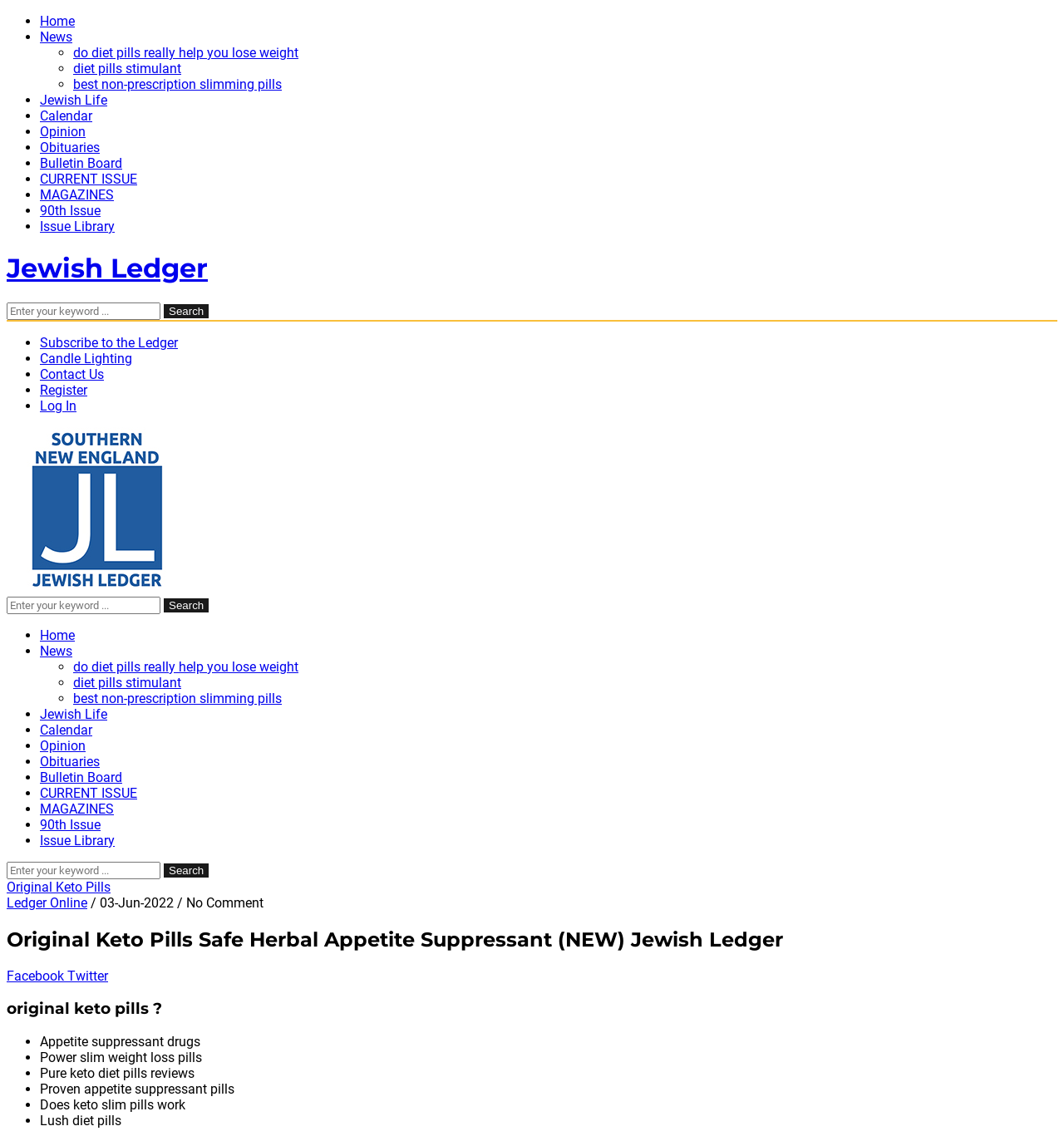By analyzing the image, answer the following question with a detailed response: What are the categories listed on the left side of the webpage?

The categories are listed on the left side of the webpage in a vertical list, with each category represented by a link element. The categories include News, Jewish Life, Calendar, Opinion, Obituaries, and others.